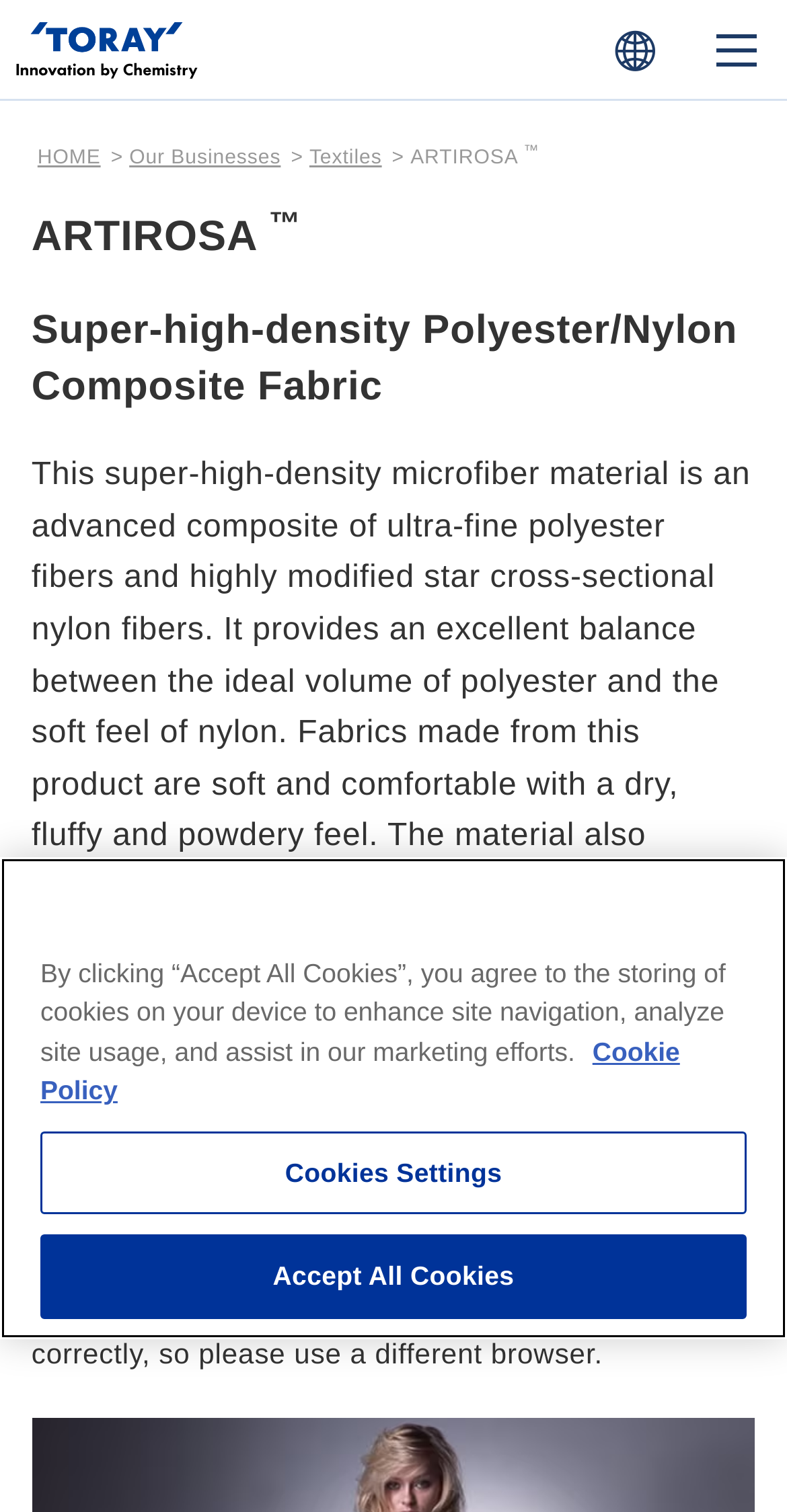Construct a comprehensive description capturing every detail on the webpage.

This webpage is the products and service introduction page of Toray's official website, specifically featuring ARTIROSA ™ Super-high-density Polyester/Nylon Composite Fabric. 

At the top left corner, there is a link "TORAY Innovation by Chemistry" accompanied by an image with the same description. On the top right corner, there are two buttons: "Mobile Menu" and "COUNTRY / REGION". 

Below the top section, there is a navigation menu with links to "HOME", "Our Businesses", "Textiles", and "ARTIROSA ™". The "ARTIROSA ™" link is followed by a superscript "™" symbol. 

The main content of the page is divided into two sections. The first section has a heading "ARTIROSA ™" followed by a subheading "Super-high-density Polyester/Nylon Composite Fabric". 

The second section provides a detailed description of the product, explaining its features, benefits, and applications. This section is followed by a link to "CONTACT US" and a note about Internet Explorer compatibility issues with the contact form. 

At the bottom of the page, there is a cookie banner with a privacy alert dialog. The dialog provides information about the use of cookies on the website and offers options to customize cookie settings or accept all cookies.